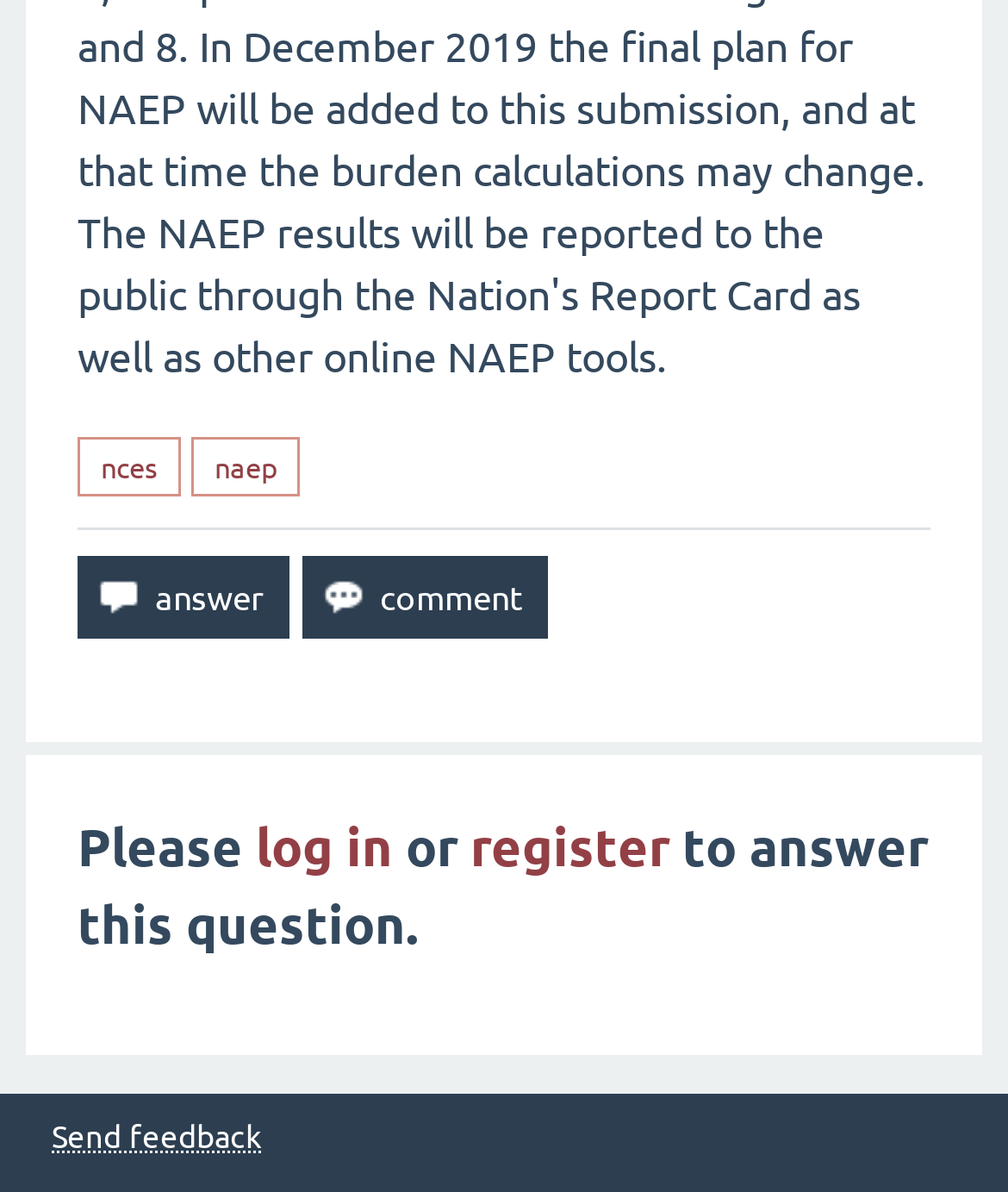Please respond to the question using a single word or phrase:
How many options are provided to answer the question?

2